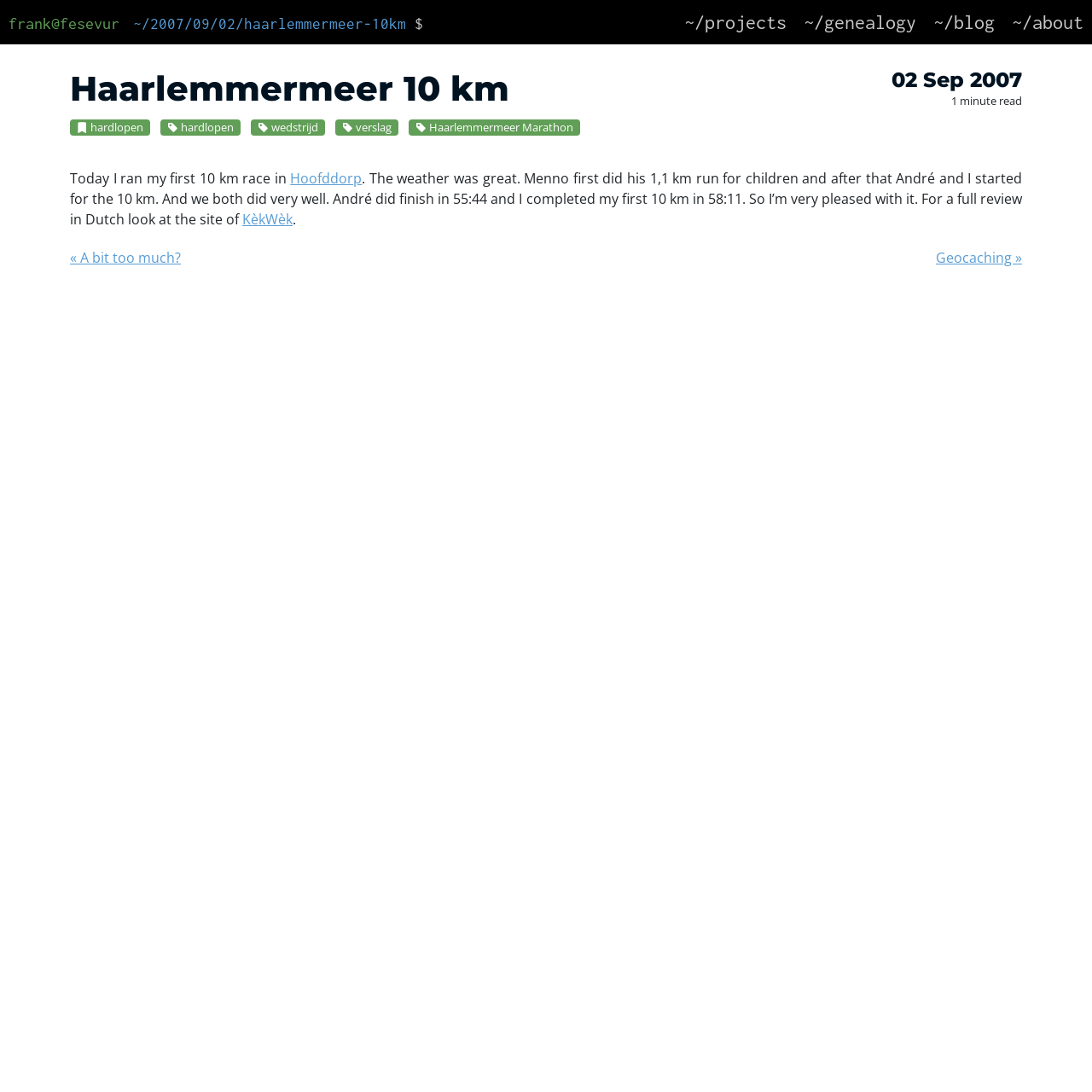Please study the image and answer the question comprehensively:
What is the time taken by André to finish the race?

The text mentions 'André did finish in 55:44'. This indicates that the time taken by André to finish the race is 55 minutes and 44 seconds.